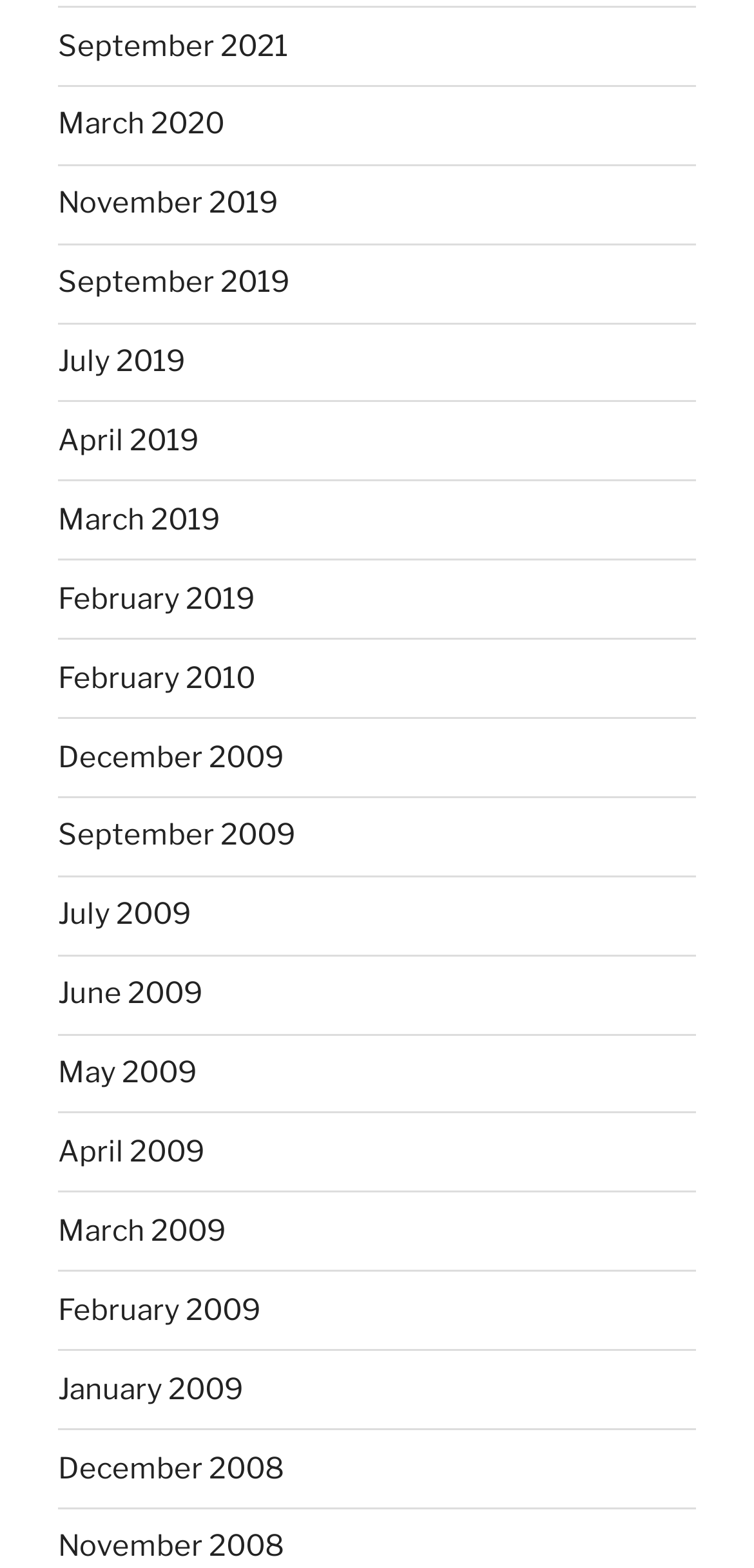Indicate the bounding box coordinates of the element that needs to be clicked to satisfy the following instruction: "check July 2019". The coordinates should be four float numbers between 0 and 1, i.e., [left, top, right, bottom].

[0.077, 0.219, 0.246, 0.242]